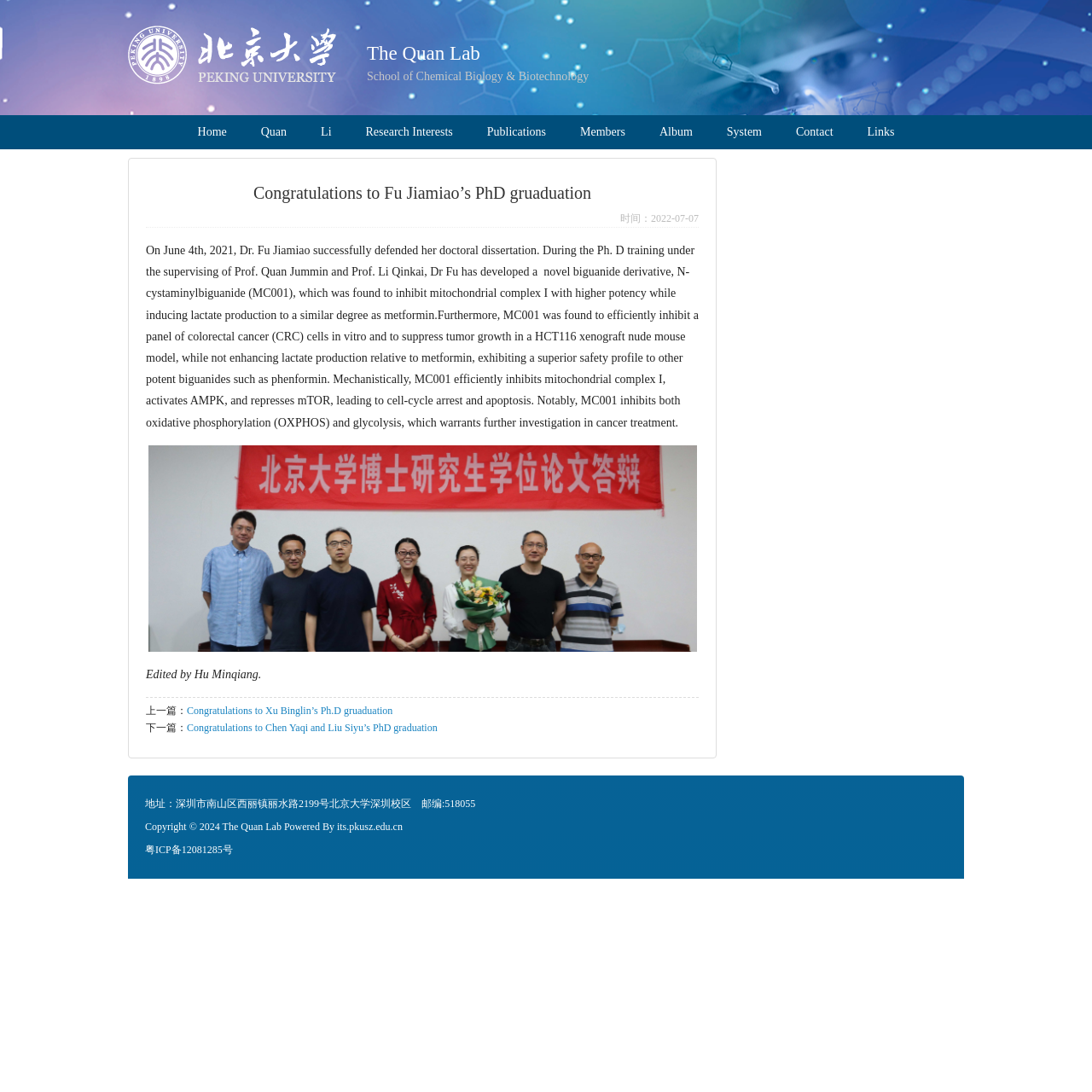What is the copyright year of the webpage?
Please respond to the question with a detailed and thorough explanation.

The answer can be found at the bottom of the webpage, where the copyright information is listed, indicating that the webpage is copyrighted in 2024.